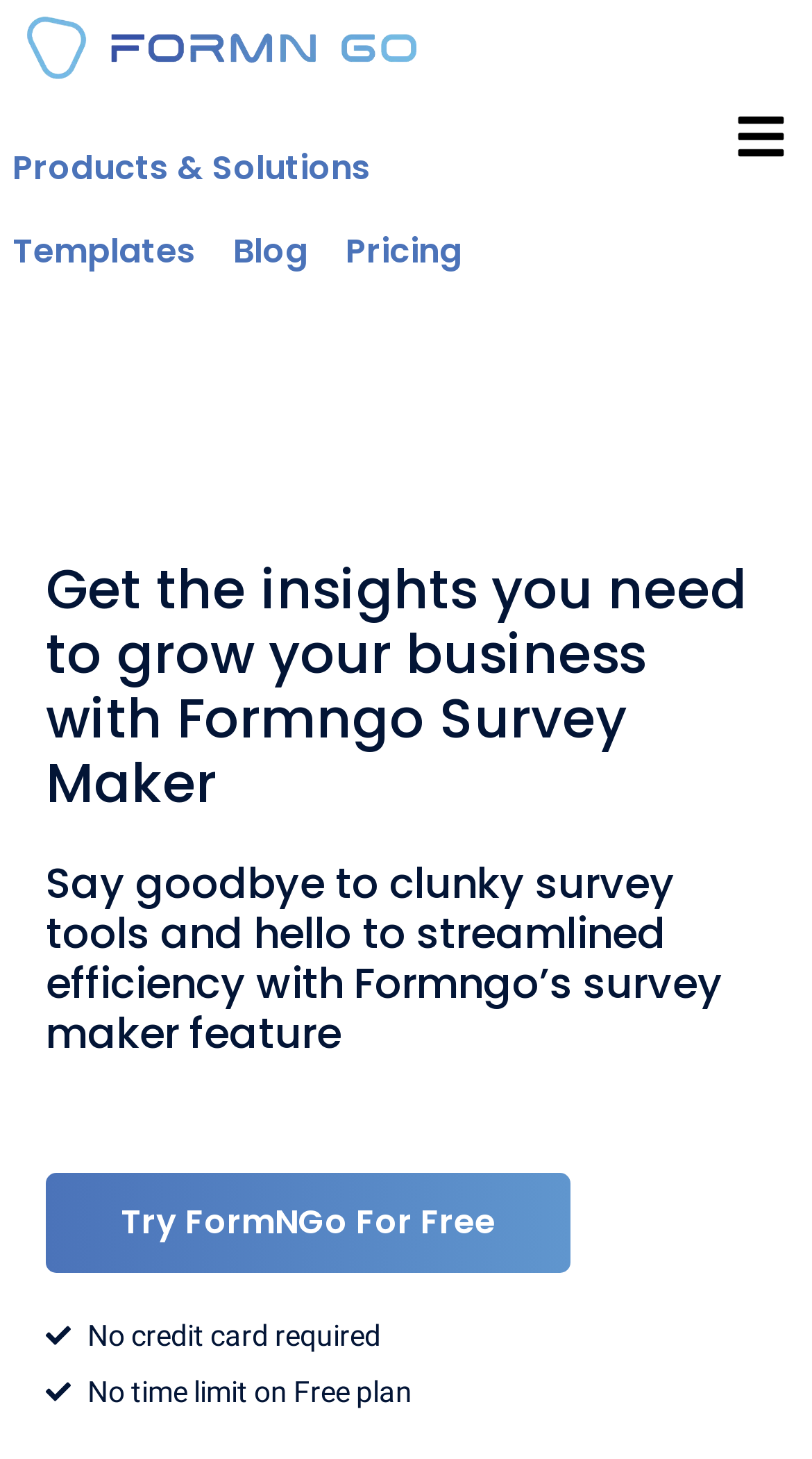What is the name of the company? Based on the image, give a response in one word or a short phrase.

FormN Go